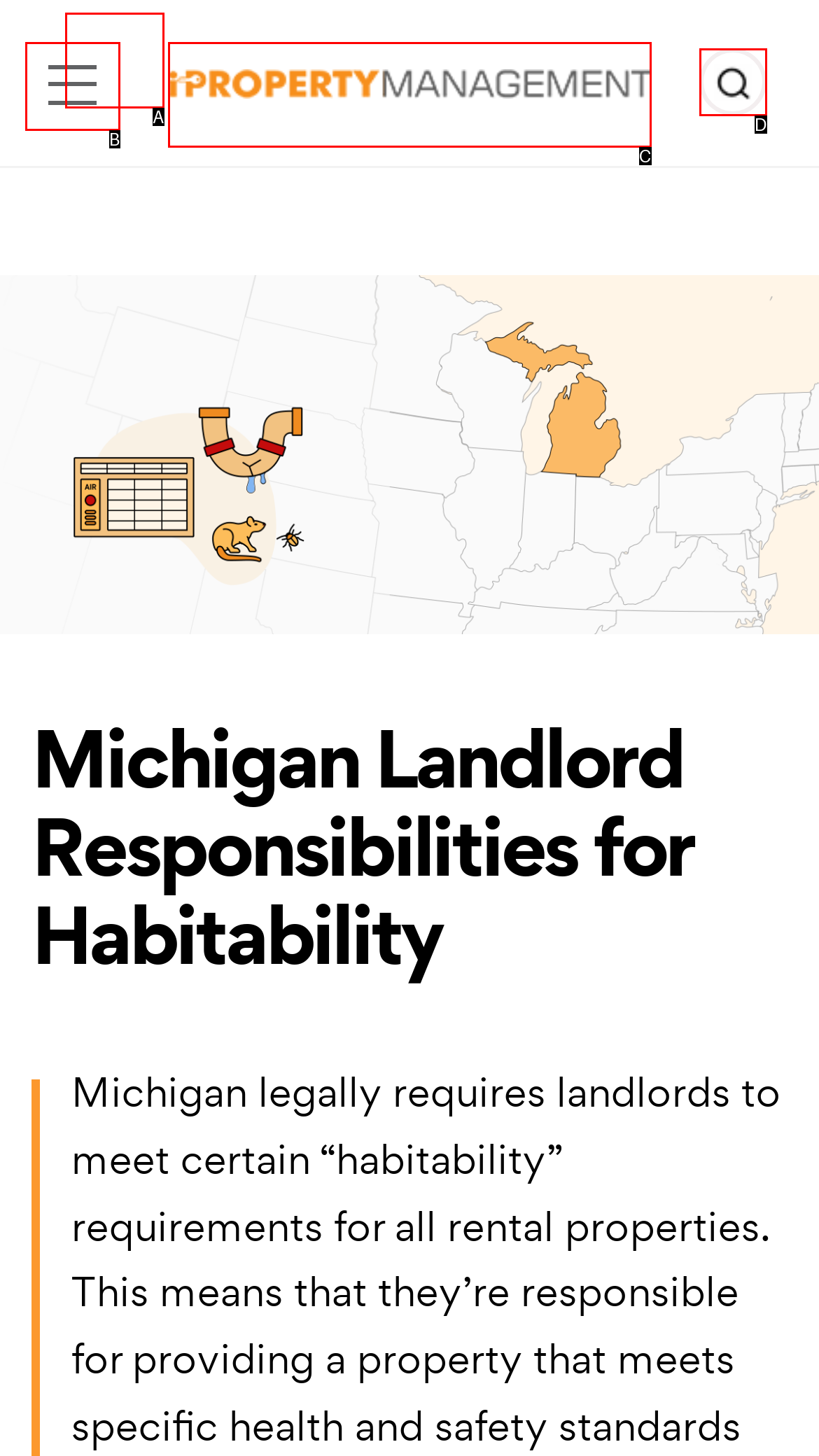Select the HTML element that corresponds to the description: parent_node: Laws title="Search". Reply with the letter of the correct option.

D